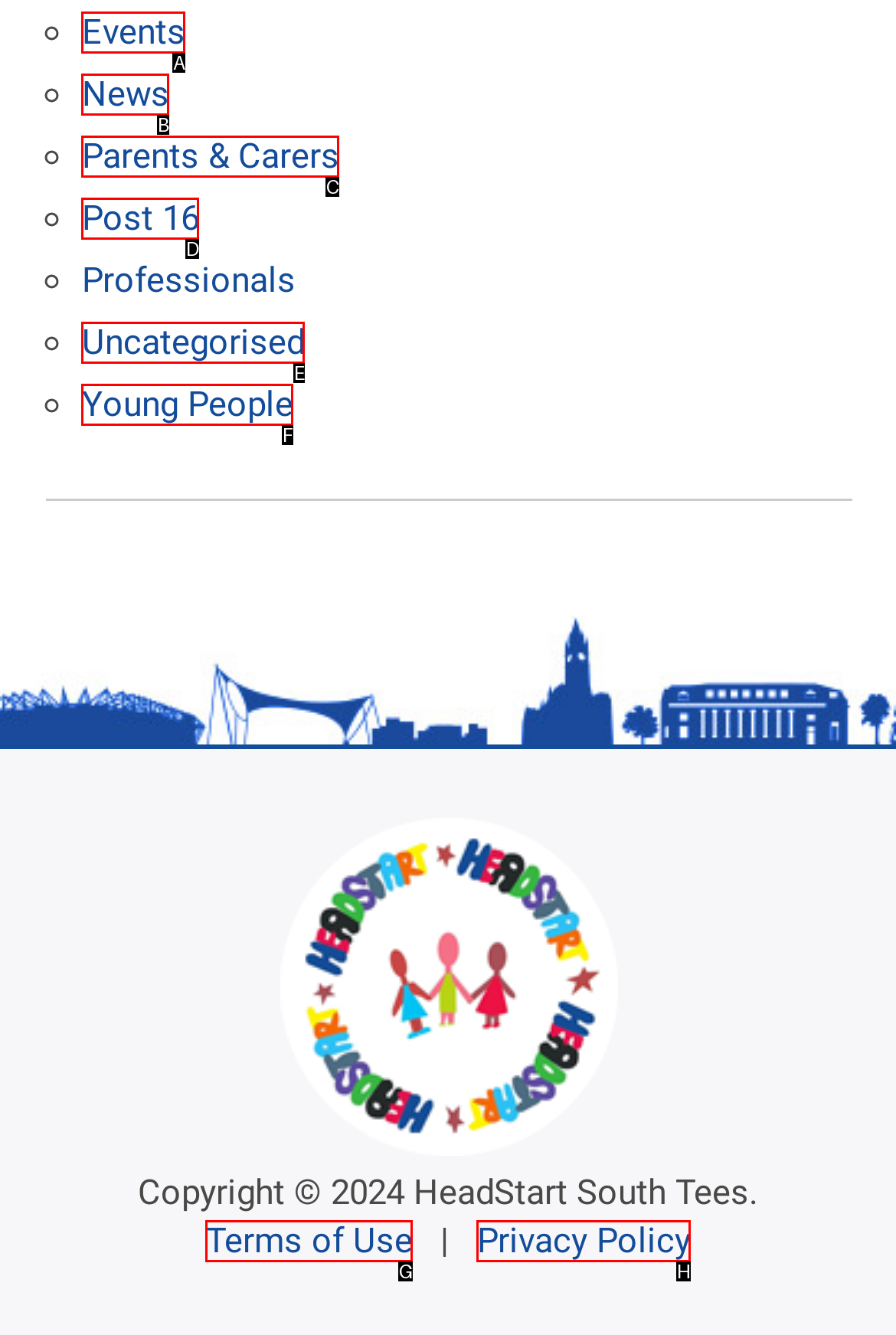Looking at the description: Parents & Carers, identify which option is the best match and respond directly with the letter of that option.

C